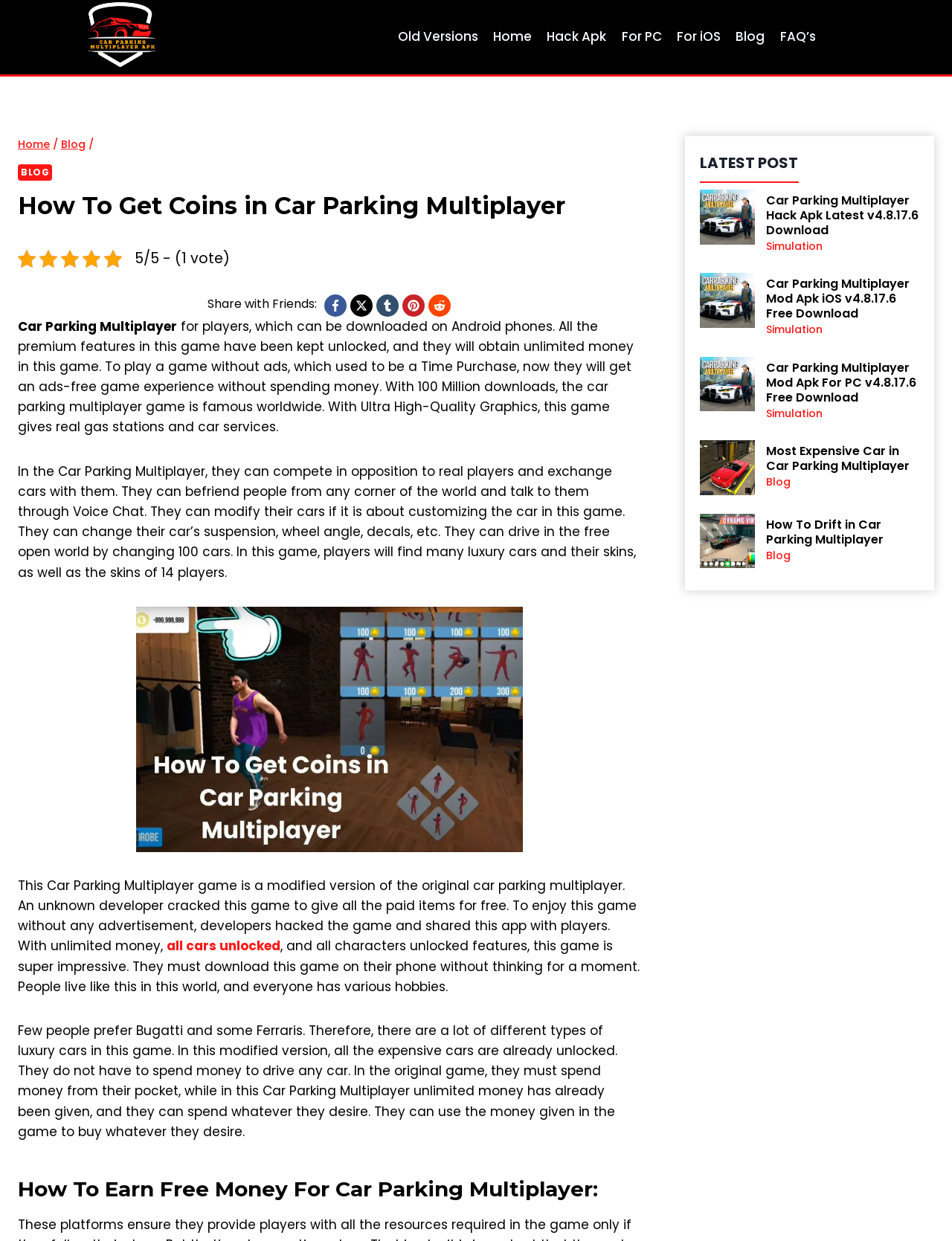Could you determine the bounding box coordinates of the clickable element to complete the instruction: "Click on the 'Home' link"? Provide the coordinates as four float numbers between 0 and 1, i.e., [left, top, right, bottom].

[0.51, 0.016, 0.567, 0.044]